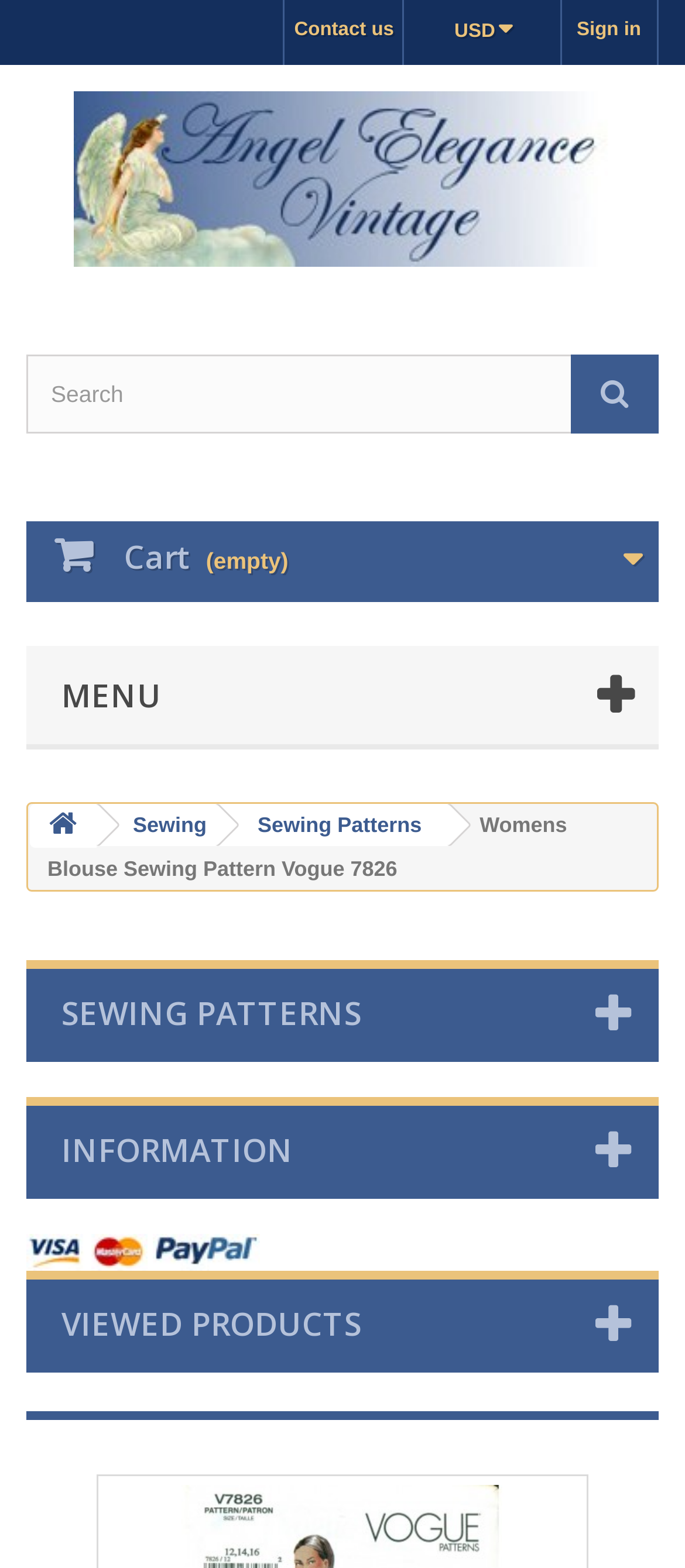Please find the bounding box coordinates for the clickable element needed to perform this instruction: "Contact us".

[0.417, 0.0, 0.588, 0.041]